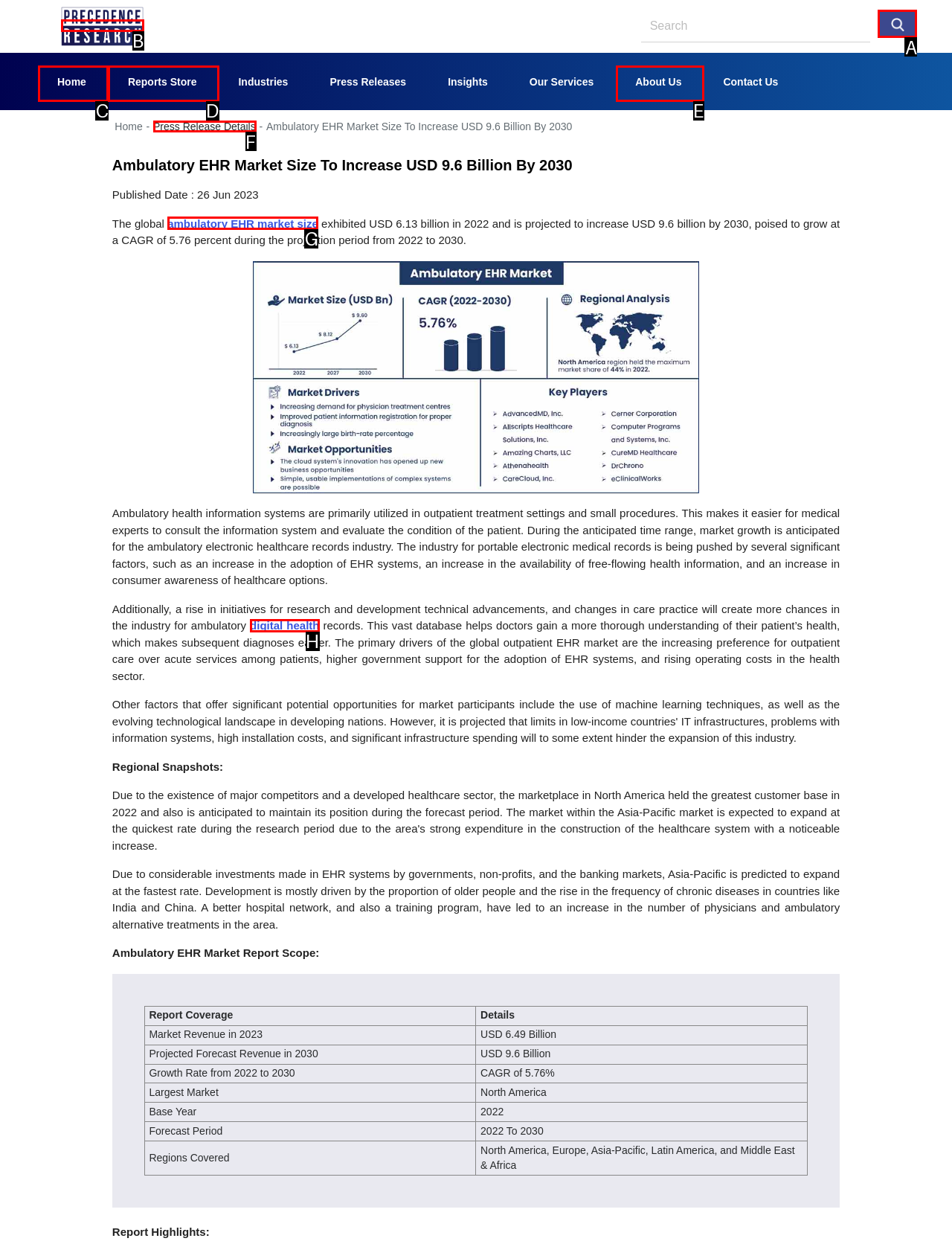Select the appropriate HTML element that needs to be clicked to execute the following task: view Press Release Details. Respond with the letter of the option.

F